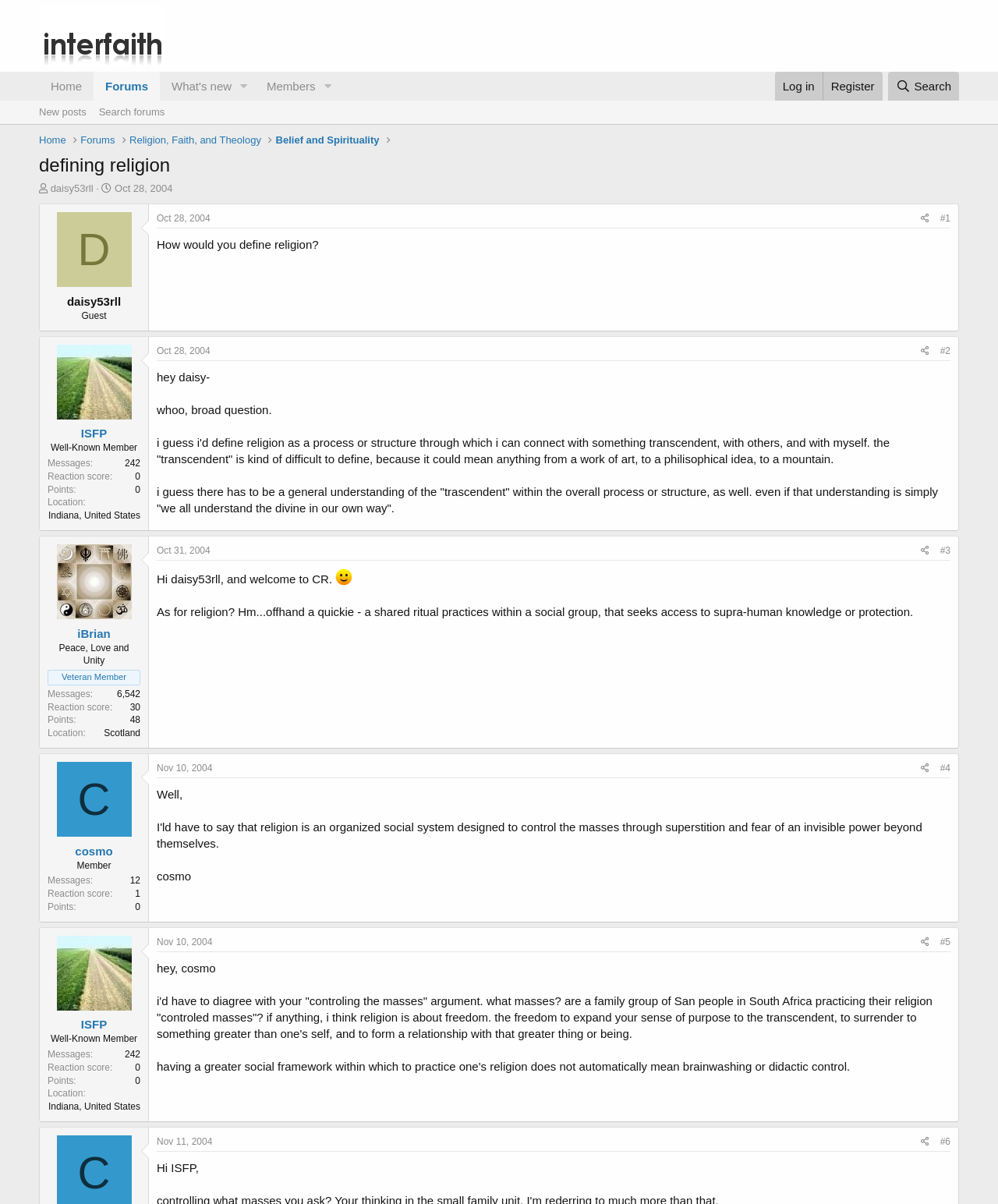Find the bounding box coordinates of the element to click in order to complete this instruction: "Click on the 'Share' link". The bounding box coordinates must be four float numbers between 0 and 1, denoted as [left, top, right, bottom].

[0.917, 0.175, 0.936, 0.189]